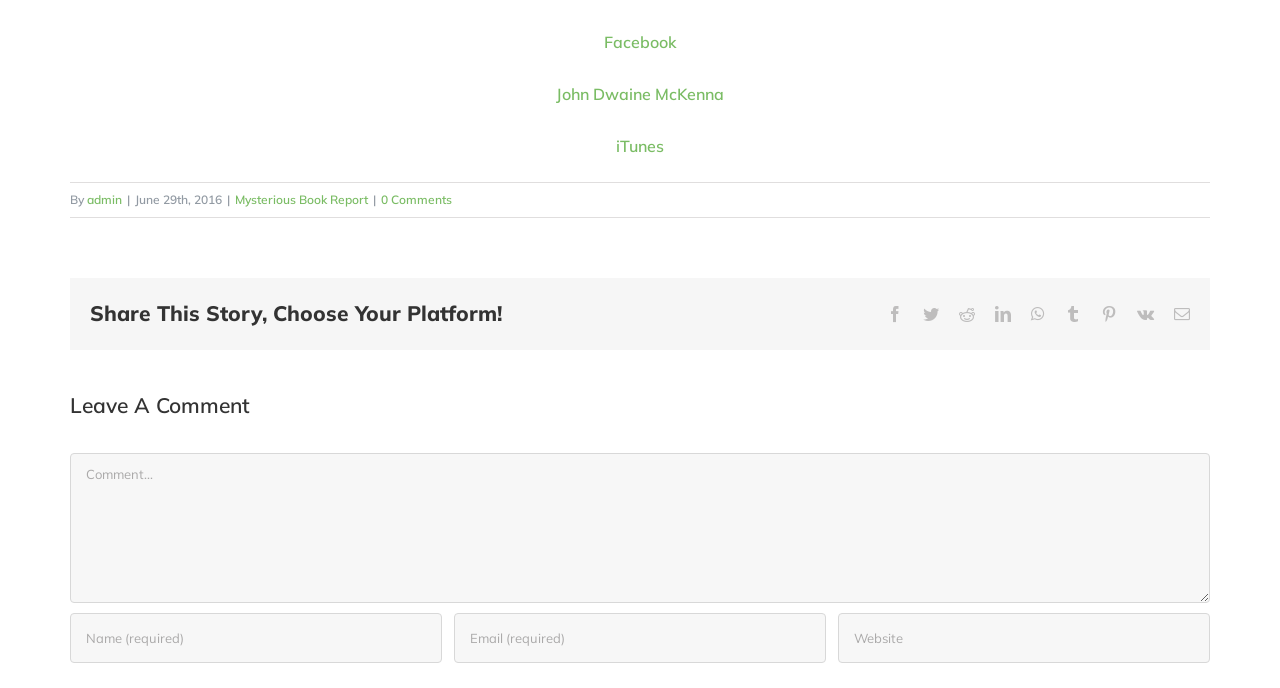Locate the UI element described by 0 Comments and provide its bounding box coordinates. Use the format (top-left x, top-left y, bottom-right x, bottom-right y) with all values as floating point numbers between 0 and 1.

[0.298, 0.279, 0.353, 0.301]